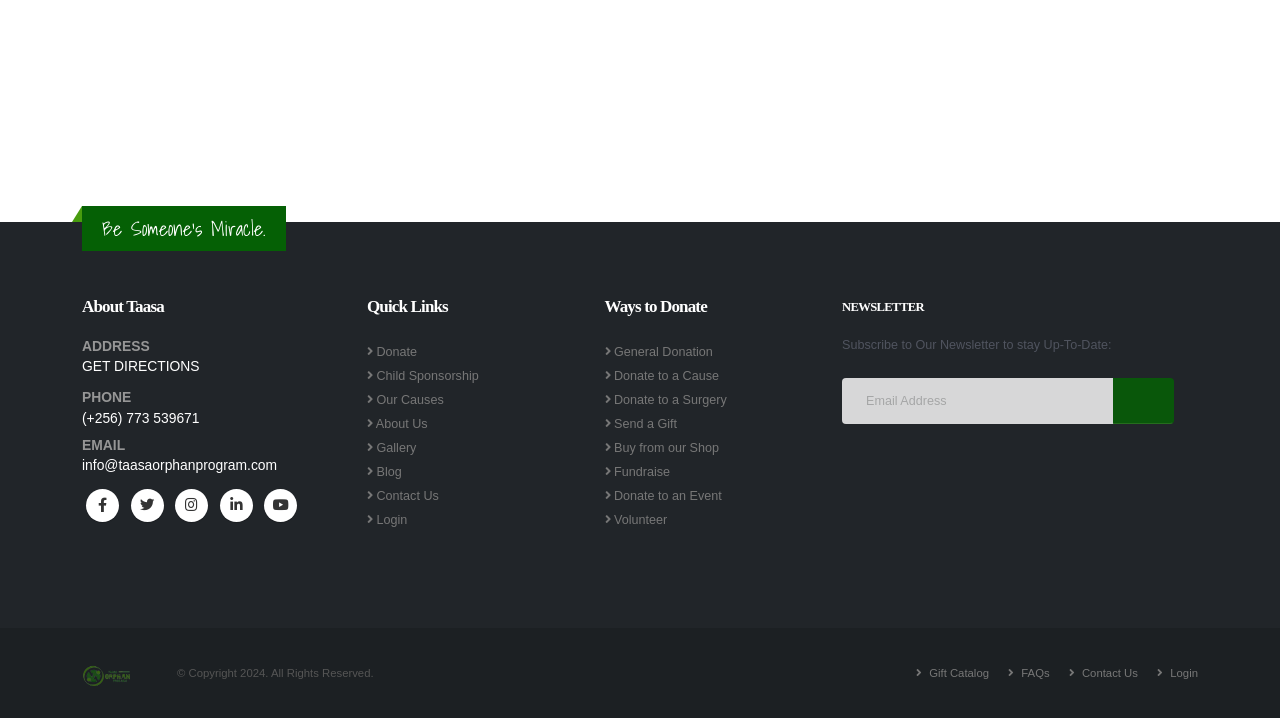Respond to the following question using a concise word or phrase: 
What is the purpose of the textbox?

Subscribe to Newsletter